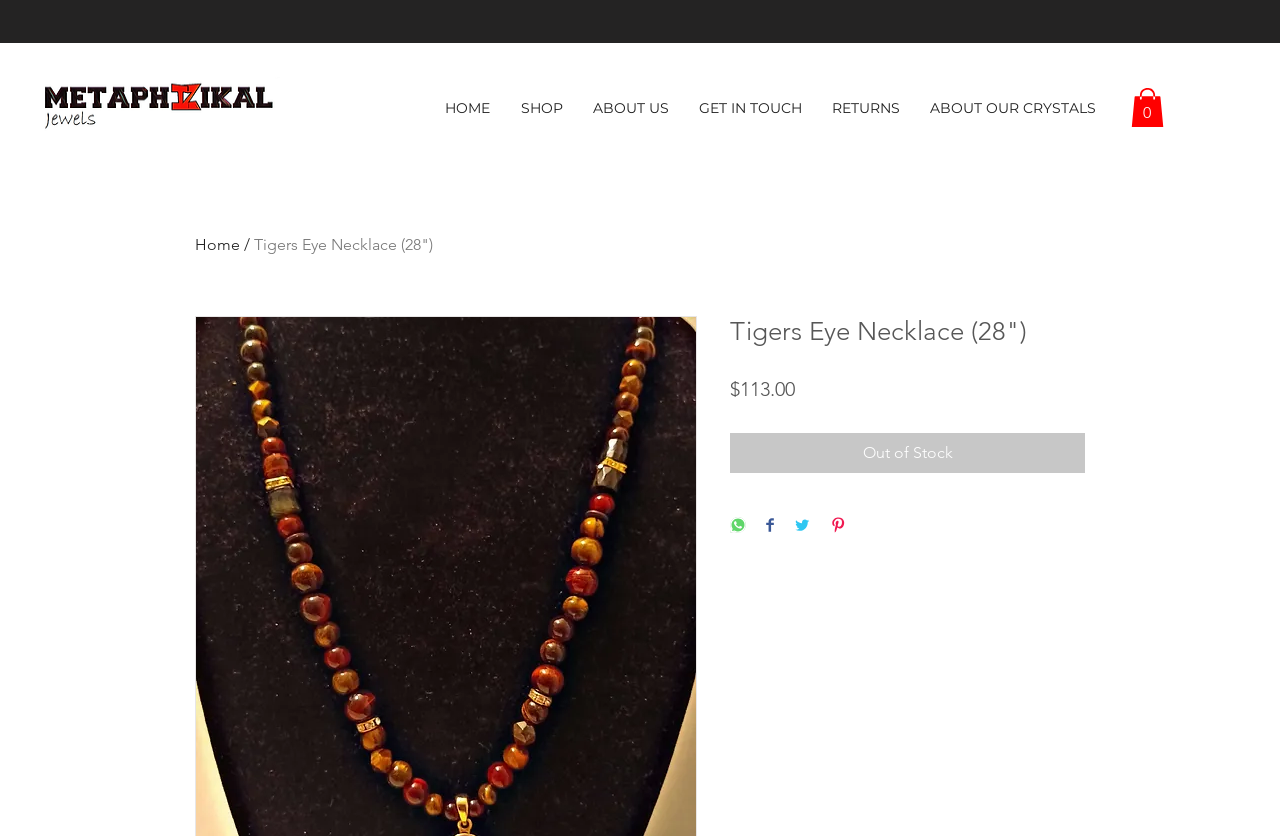Find and indicate the bounding box coordinates of the region you should select to follow the given instruction: "Click the ABOUT US link".

[0.452, 0.111, 0.535, 0.148]